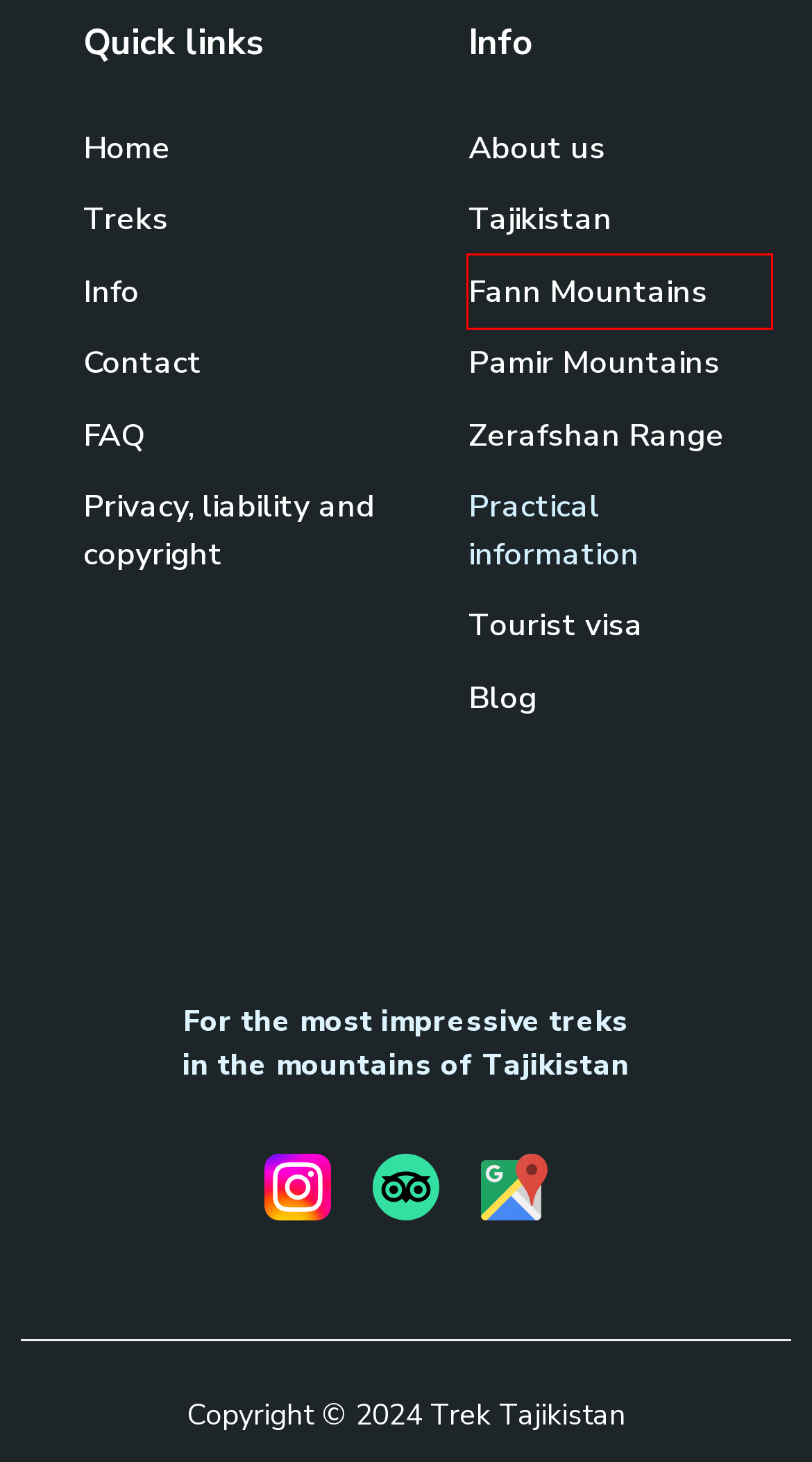Given a screenshot of a webpage with a red bounding box highlighting a UI element, choose the description that best corresponds to the new webpage after clicking the element within the red bounding box. Here are your options:
A. Privacy, liability and copyright – Trek Tajikistan
B. Fann Mountains in Tajikistan – Trek Tajikistan
C. Blog – Trek Tajikistan
D. Zerafshan Range – Trek Tajikistan
E. Trek Tajikistan – About us
F. Contact – Trek Tajikistan | High-Mountain Trekking Trips
G. Tajikistan – History, Culture and Nature – Trek Tajikistan
H. Pamir Mountains in Tajikistan – Trek Tajikistan

B